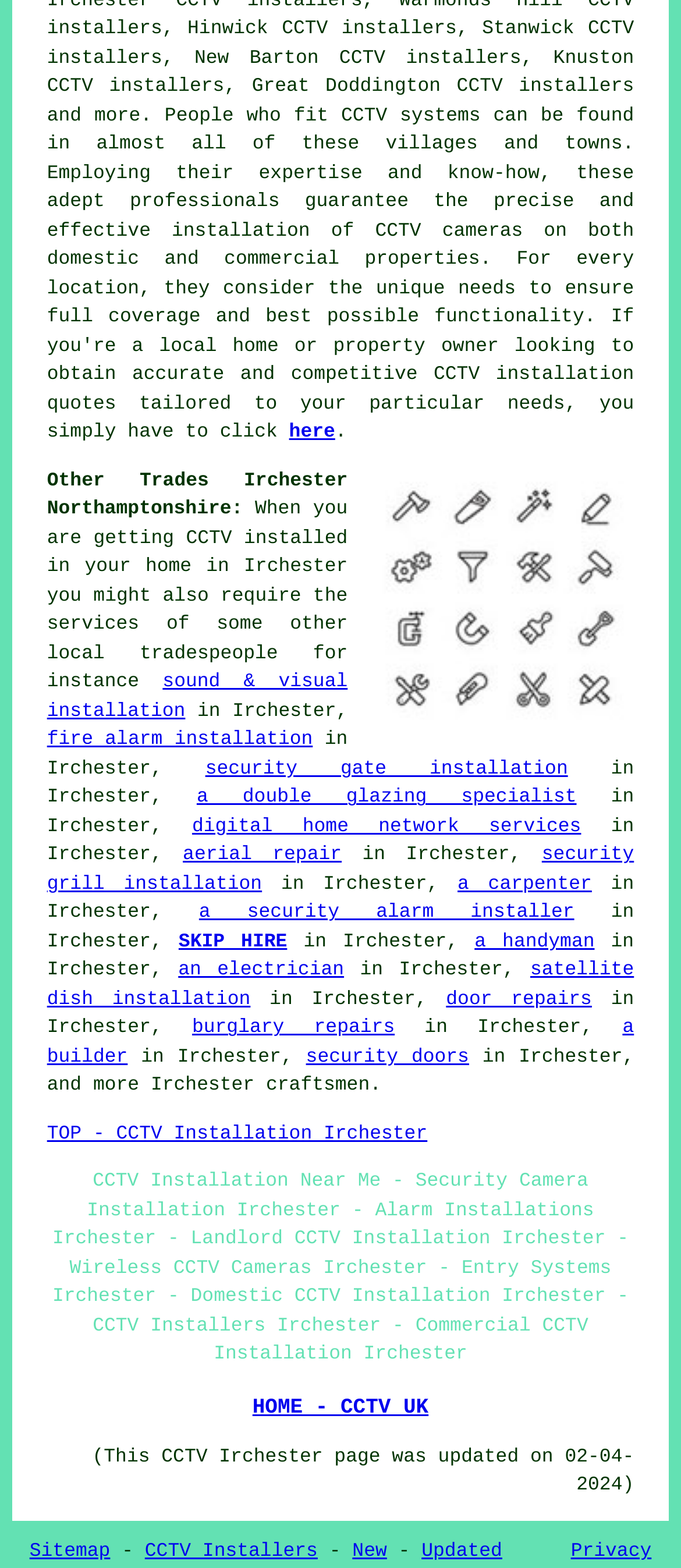Please provide a comprehensive answer to the question based on the screenshot: Is there a way to navigate to the top of the webpage?

There is a link 'TOP - CCTV Installation Irchester' at the bottom of the webpage, which suggests that users can click on it to navigate to the top of the webpage.